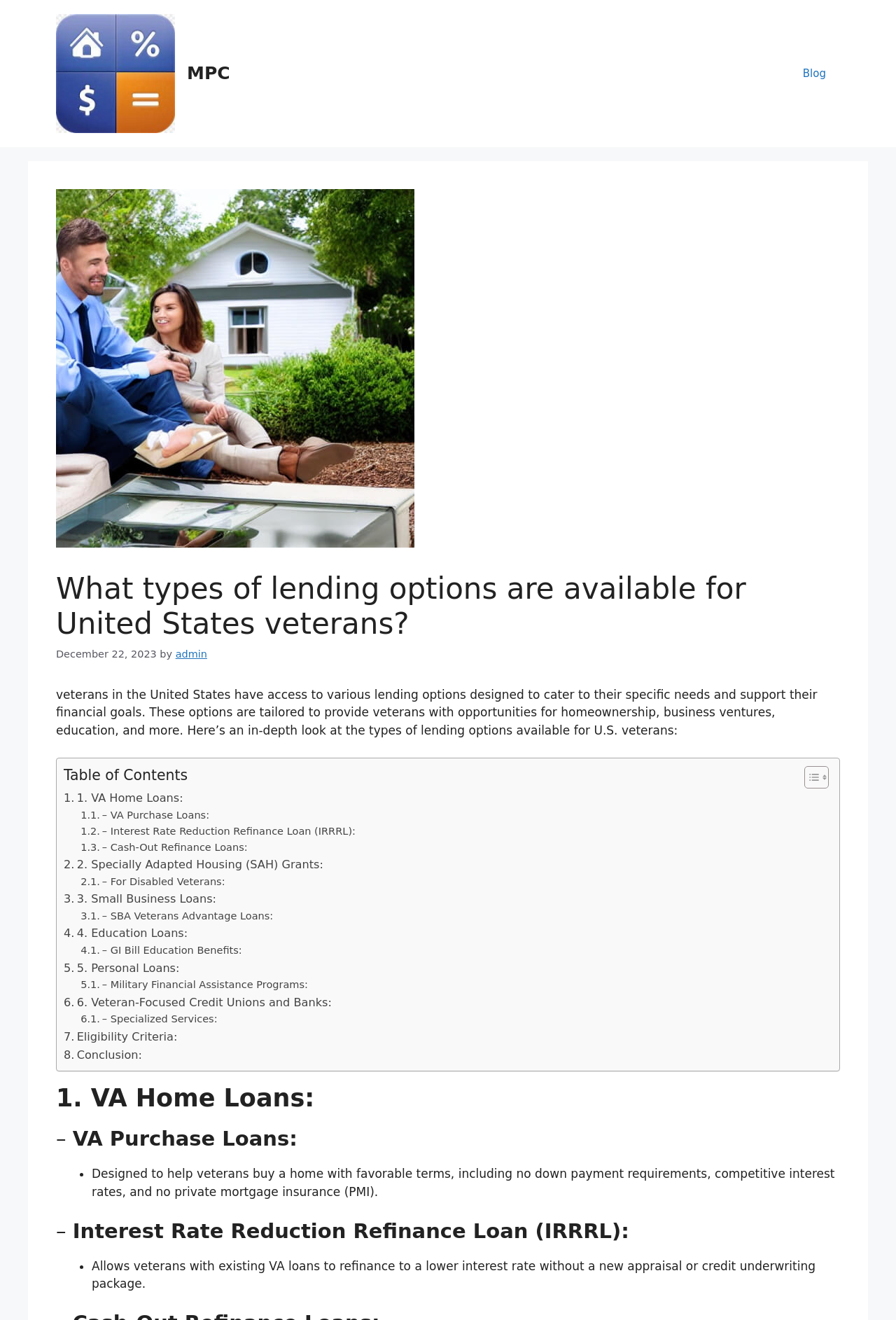Locate the bounding box coordinates of the element to click to perform the following action: 'Learn more about 'Specially Adapted Housing (SAH) Grants''. The coordinates should be given as four float values between 0 and 1, in the form of [left, top, right, bottom].

[0.071, 0.648, 0.361, 0.662]